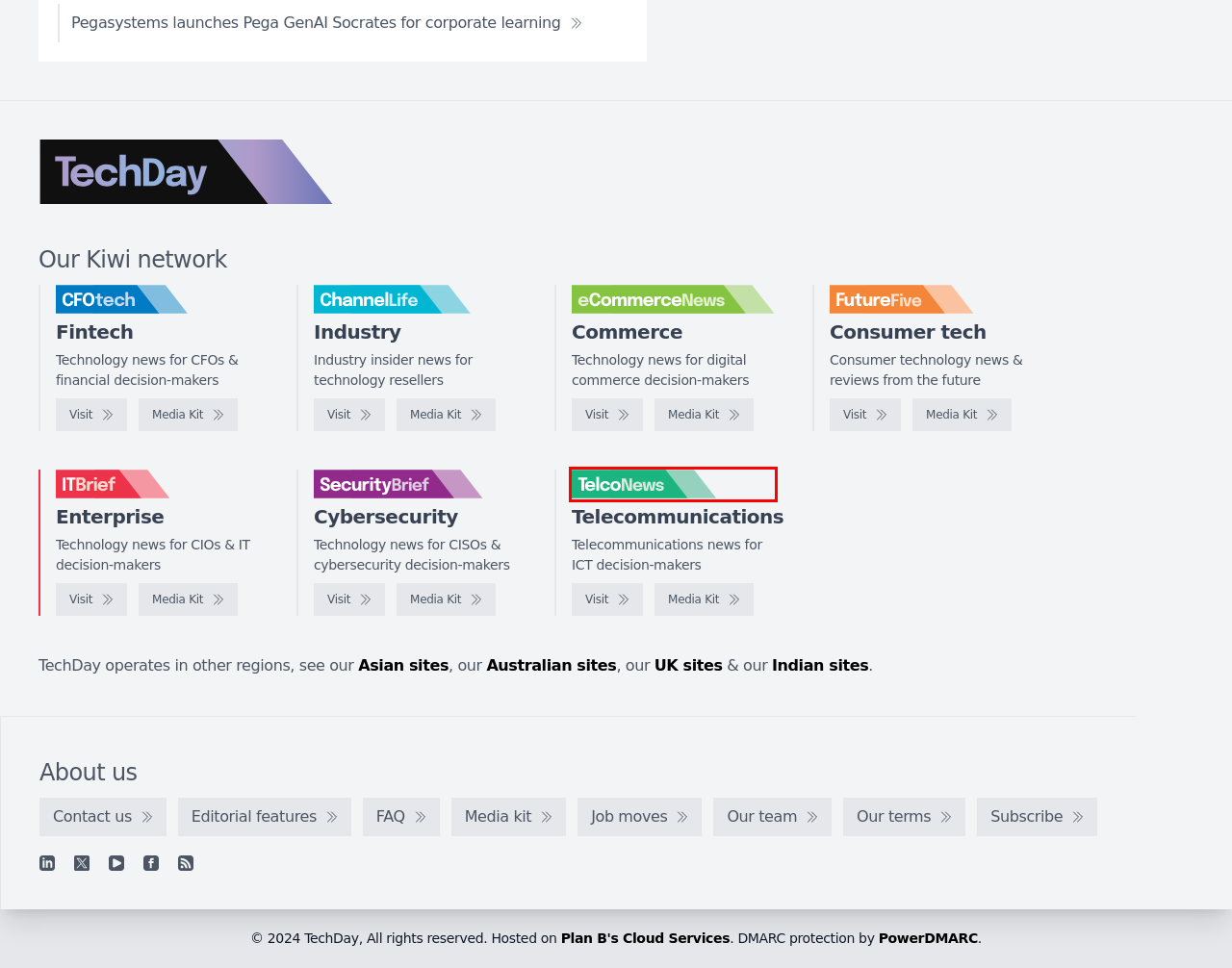You are presented with a screenshot of a webpage containing a red bounding box around an element. Determine which webpage description best describes the new webpage after clicking on the highlighted element. Here are the candidates:
A. TechDay Asia - Asia's technology news network
B. eCommerceNews New Zealand - Media kit
C. Join our mailing list
D. TelcoNews New Zealand - Telecommunications news for ICT decision-makers
E. TelcoNews New Zealand - Media kit
F. IT Brief New Zealand - Media kit
G. FutureFive New Zealand - Media kit
H. ChannelLife New Zealand - Media kit

D